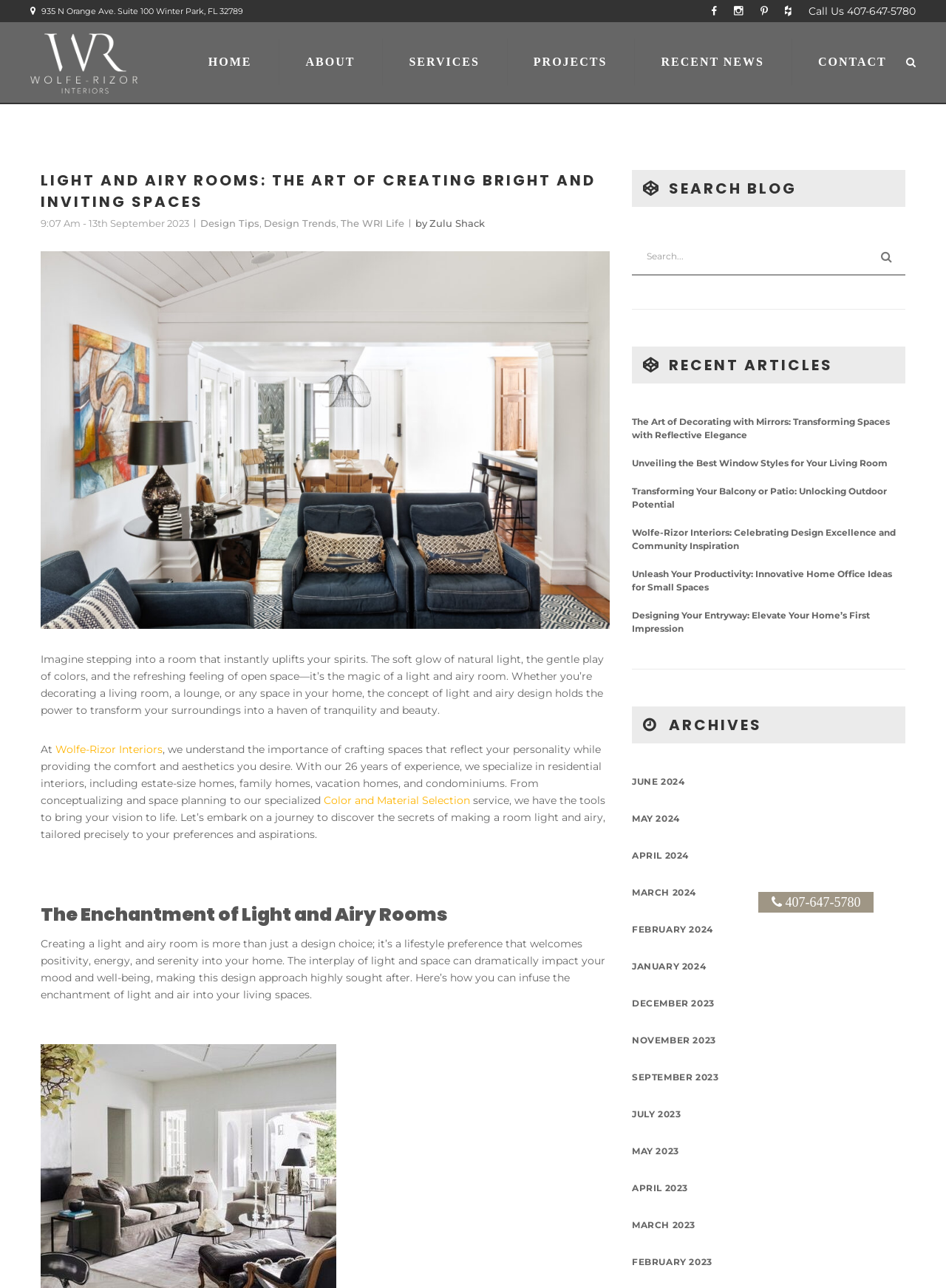Refer to the image and provide an in-depth answer to the question: 
What is the company name?

I found the company name by looking at the link element with the text 'Wolfe-Rizor Interiors' and the static text element with the text 'At Wolfe-Rizor Interiors, we understand...'. Both of these elements contain the company name, which is Wolfe-Rizor Interiors.